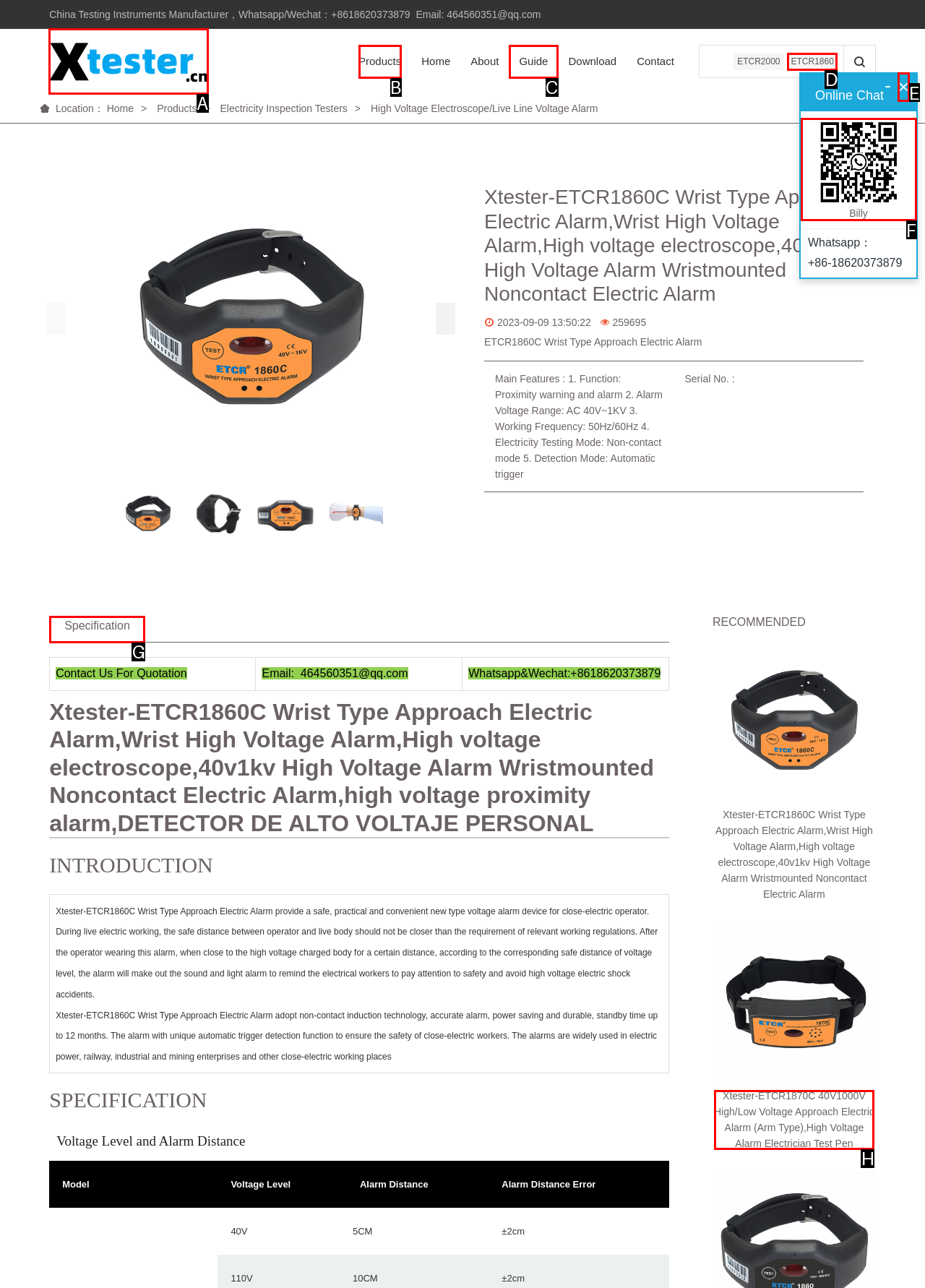Identify the letter of the UI element needed to carry out the task: Click the 'Xtester-Clamp-earth-tester' link
Reply with the letter of the chosen option.

A